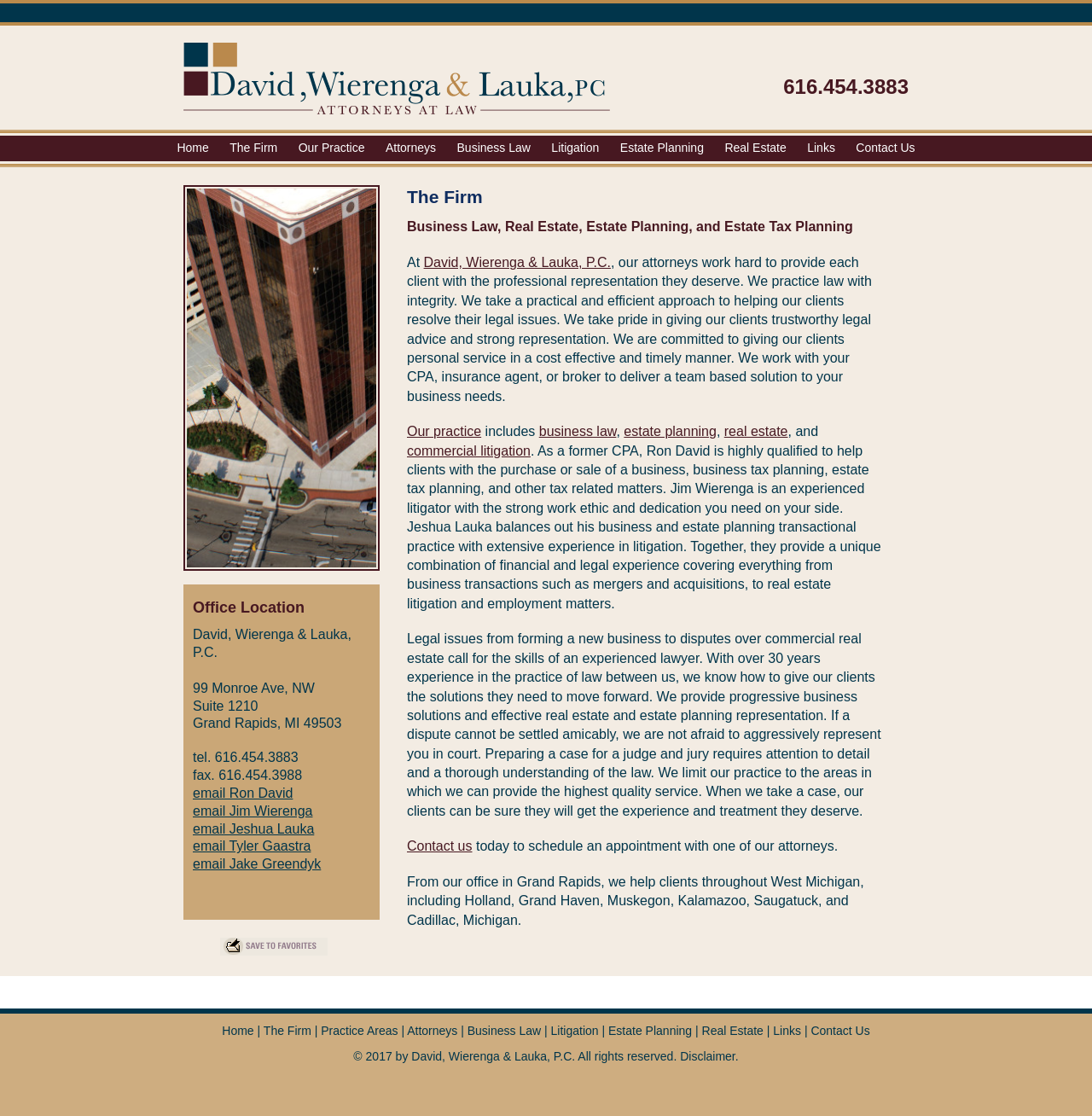Respond with a single word or phrase:
What is the address of the law firm's office?

99 Monroe Ave, NW, Suite 1210, Grand Rapids, MI 49503